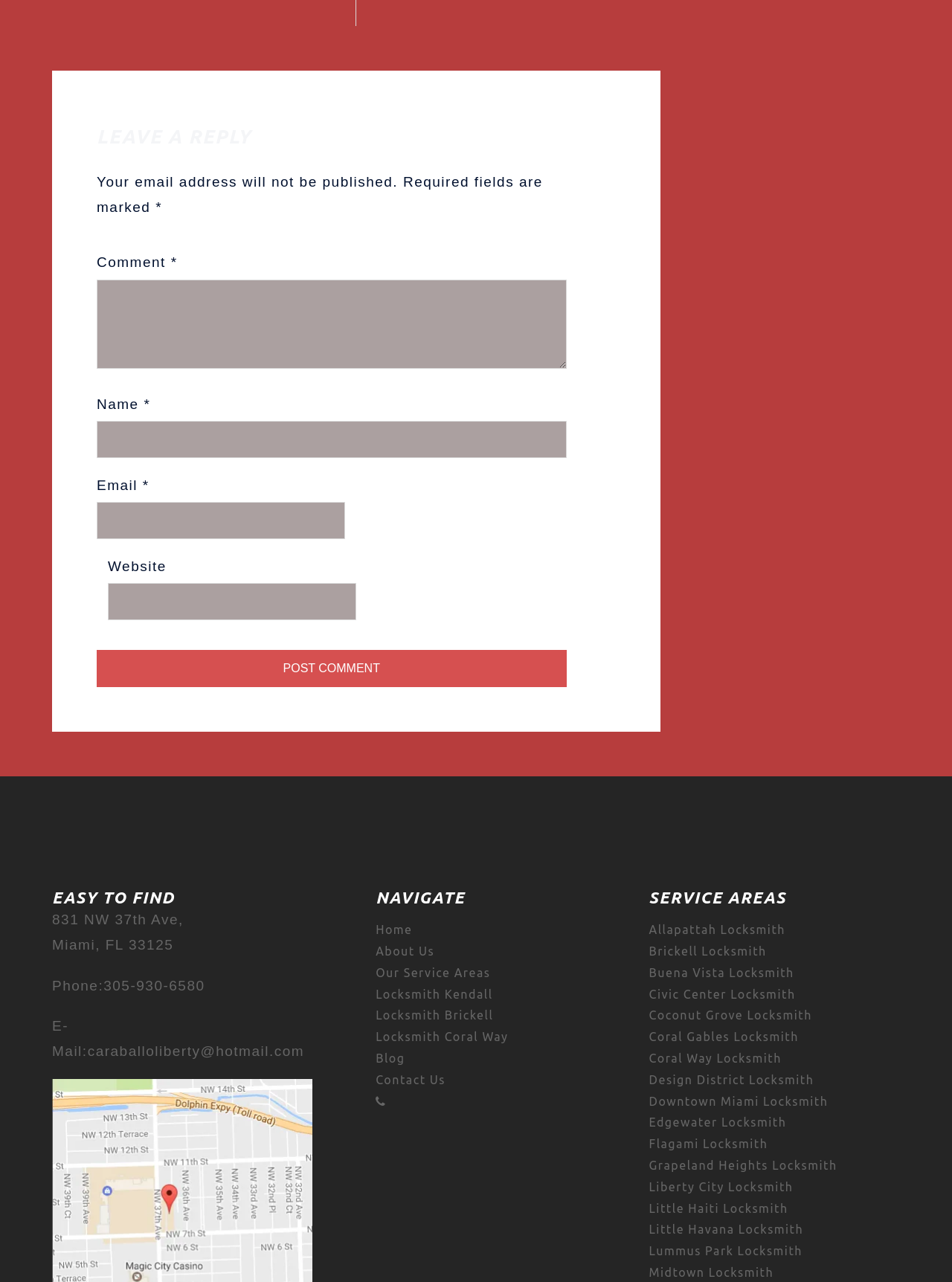What is the business's address?
Please provide a single word or phrase as your answer based on the screenshot.

831 NW 37th Ave, Miami, FL 33125